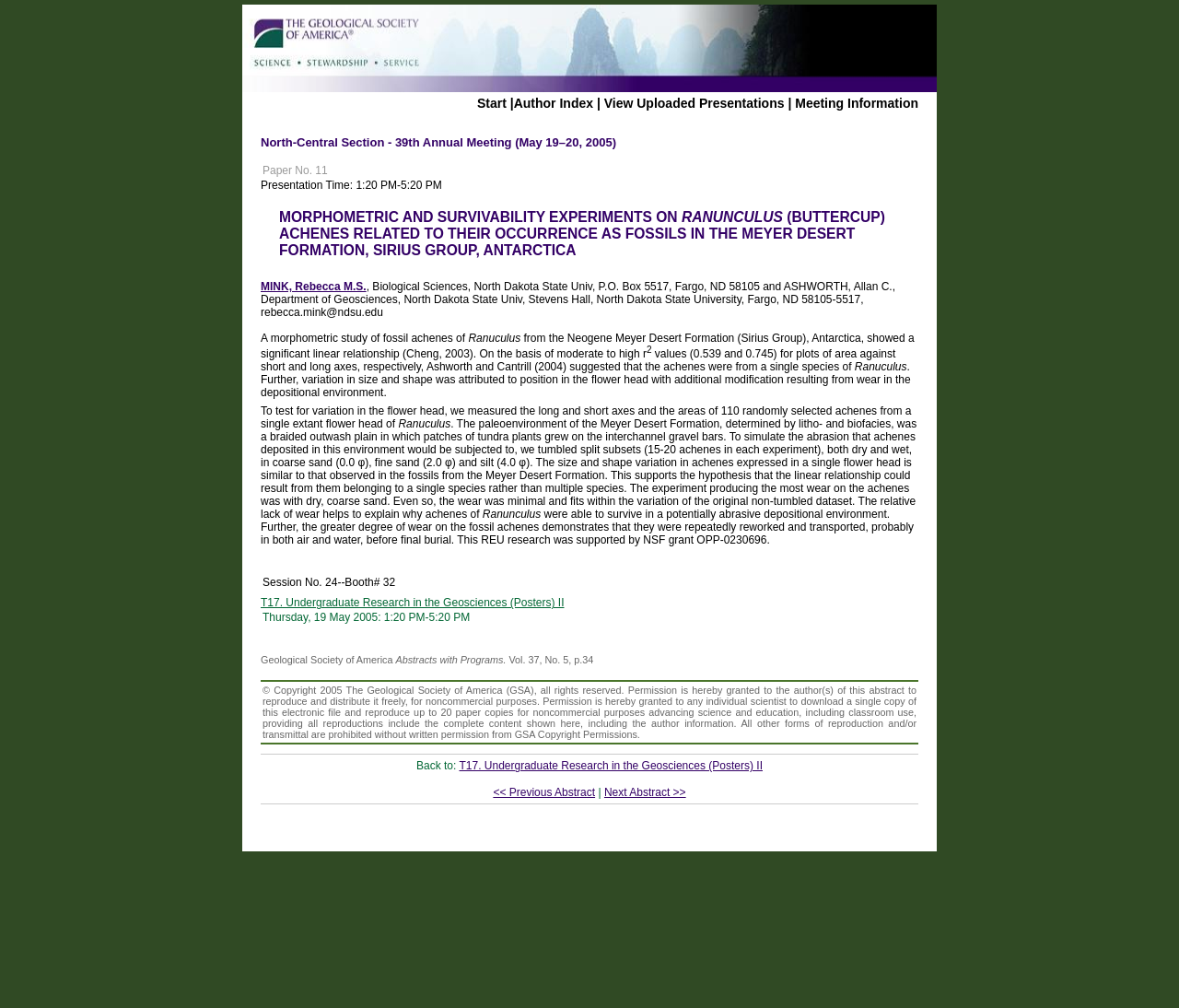What is the name of the author of the paper?
Make sure to answer the question with a detailed and comprehensive explanation.

I found the answer by looking at the link element with the text 'MINK, Rebecca M.S.' which is located below the paper title.